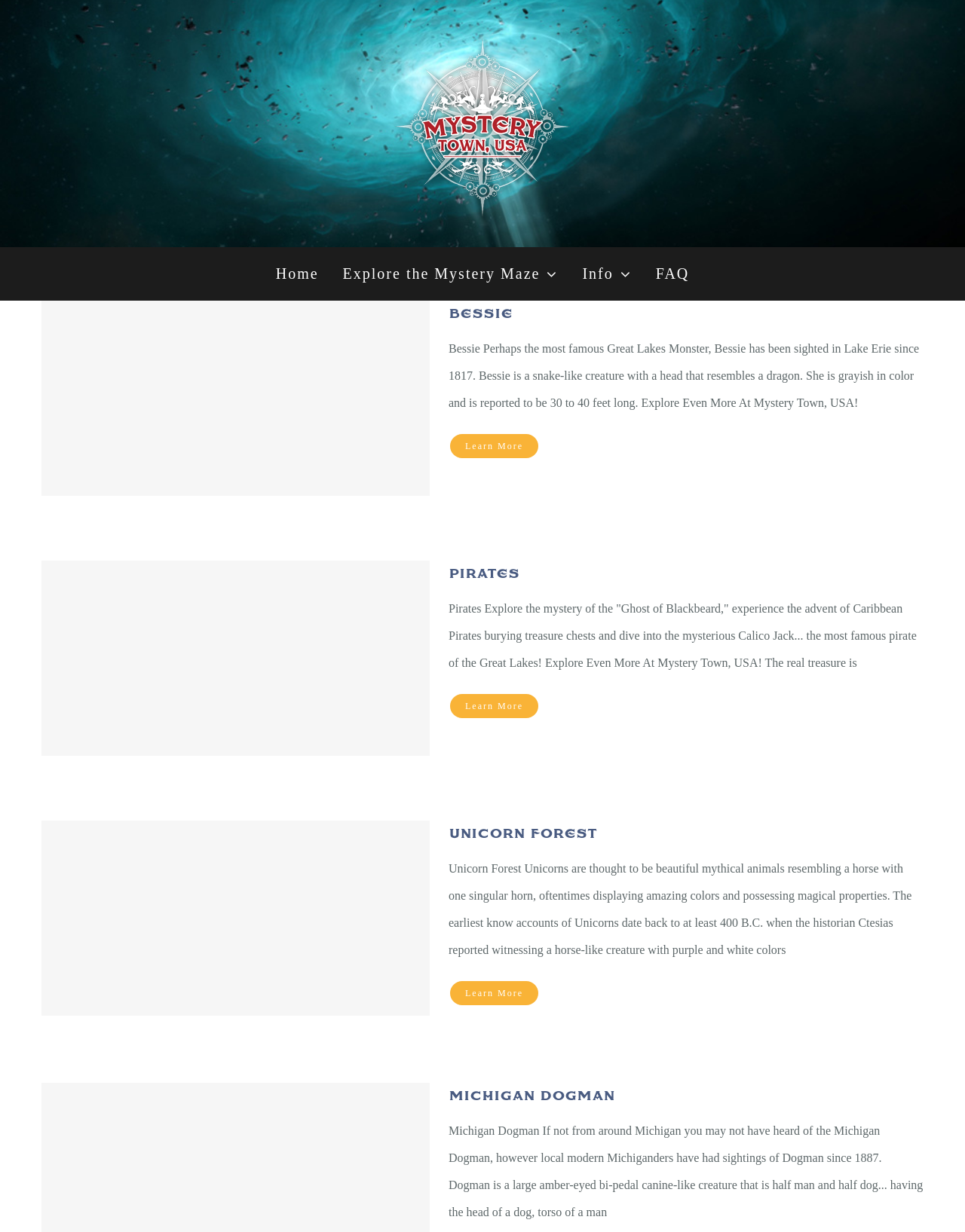Determine the bounding box for the UI element as described: "alt="Mystery Town, USA Logo"". The coordinates should be represented as four float numbers between 0 and 1, formatted as [left, top, right, bottom].

[0.398, 0.025, 0.602, 0.182]